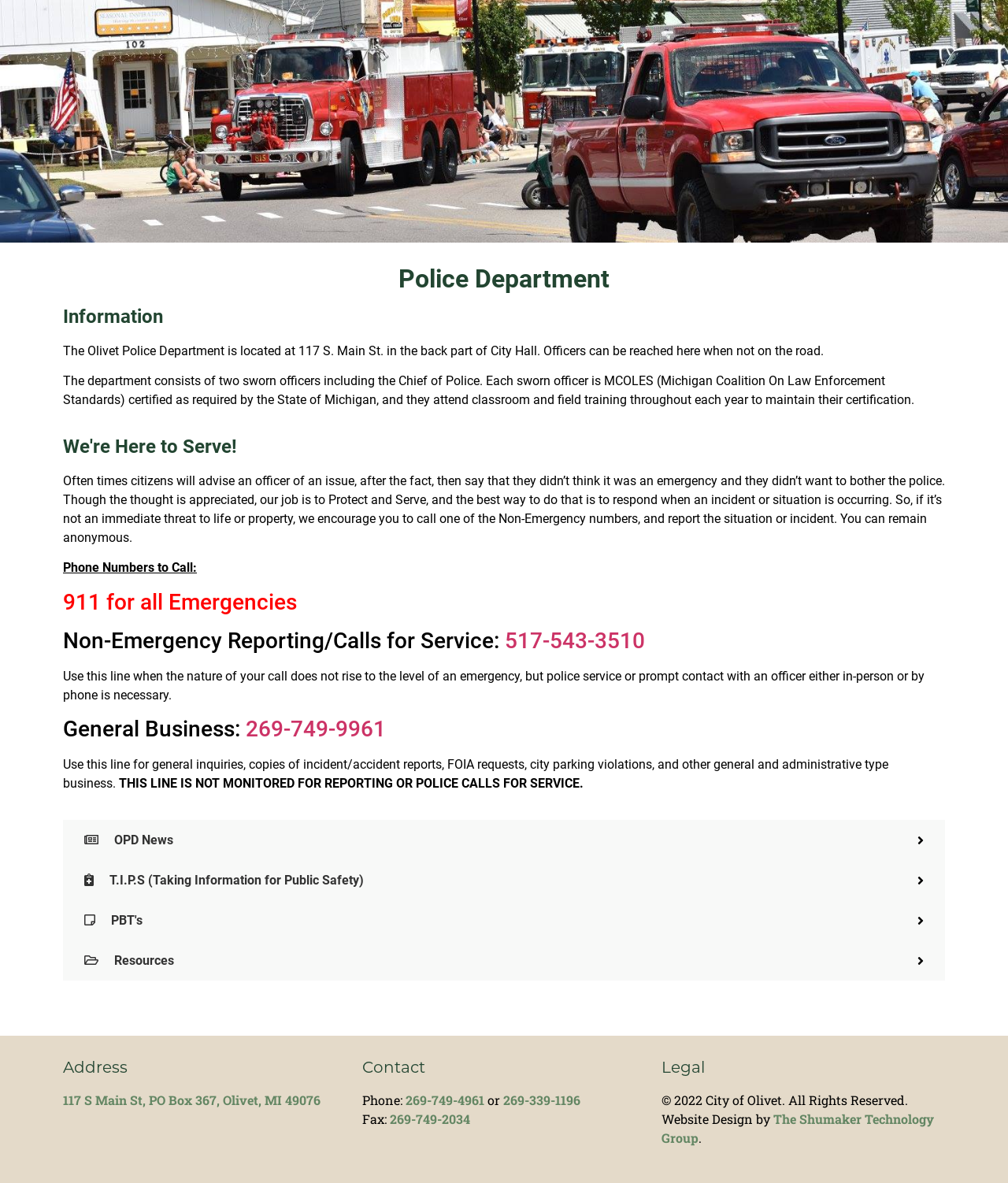Please find the bounding box coordinates in the format (top-left x, top-left y, bottom-right x, bottom-right y) for the given element description. Ensure the coordinates are floating point numbers between 0 and 1. Description: 269-749-2034

[0.387, 0.939, 0.466, 0.953]